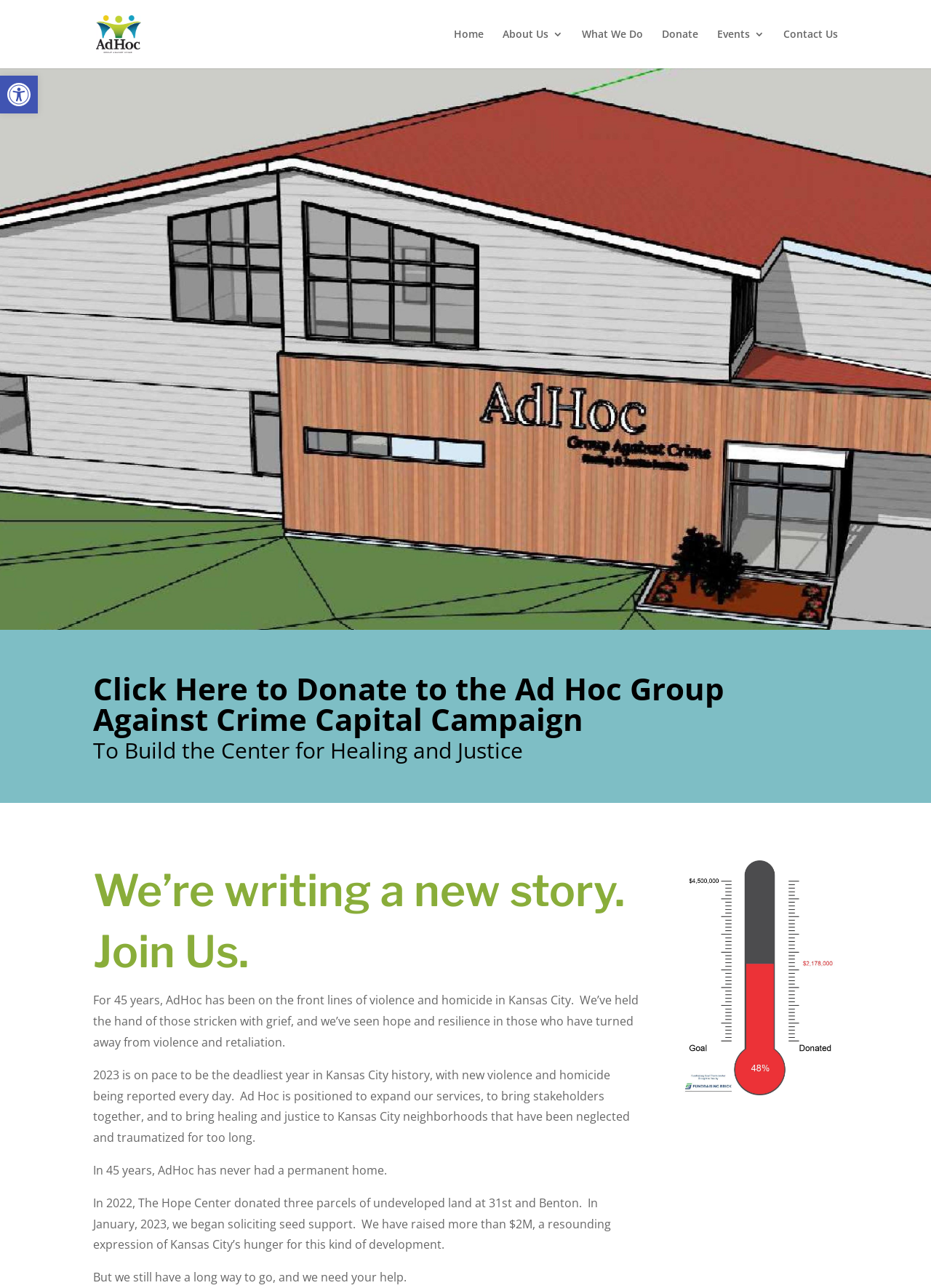What is the organization's name?
Using the image, provide a concise answer in one word or a short phrase.

Adhoc Group KC